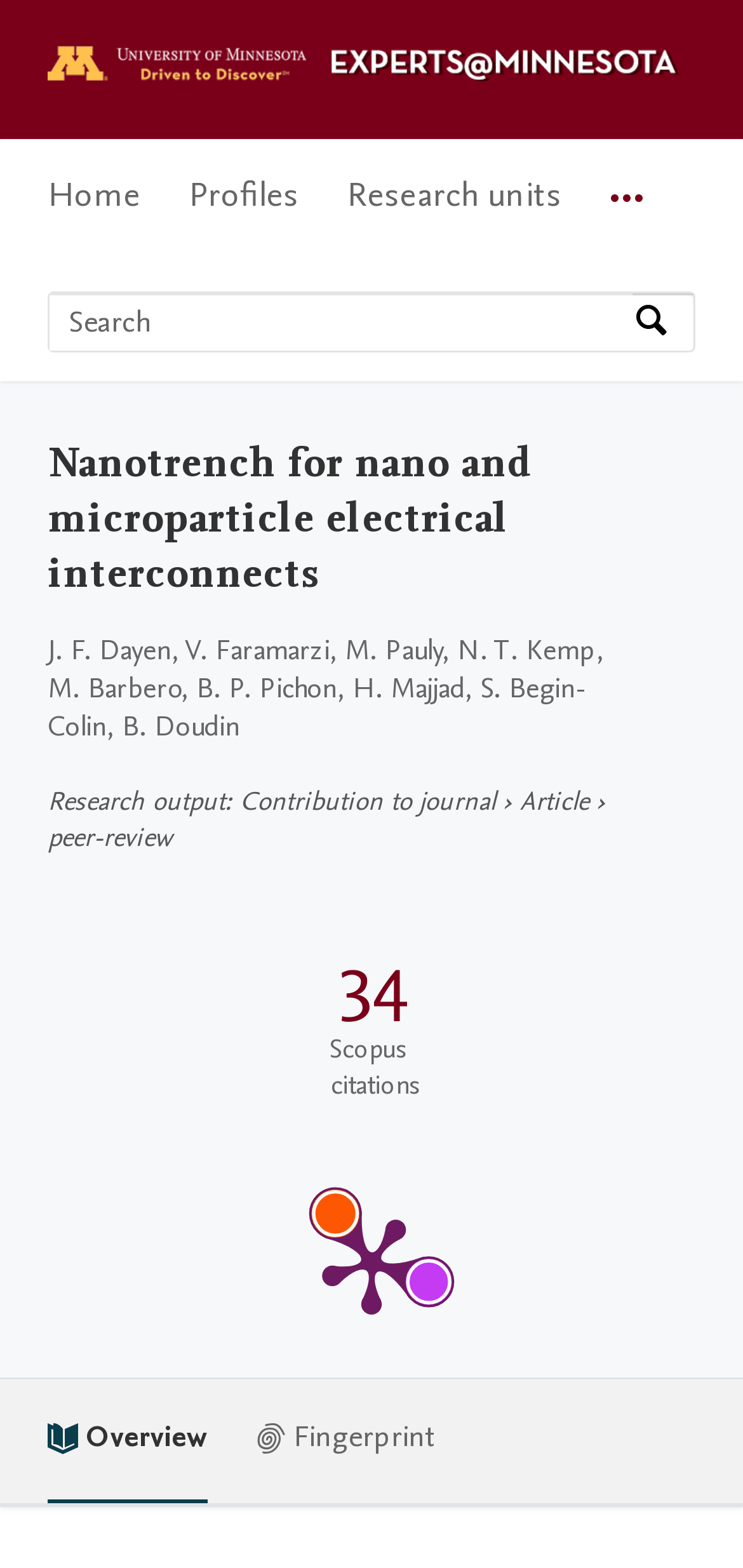Look at the image and give a detailed response to the following question: What is the type of the publication?

I found the answer by following the text 'Research output' which is followed by 'Contribution to journal' and then 'Article', indicating that the publication type is an article.